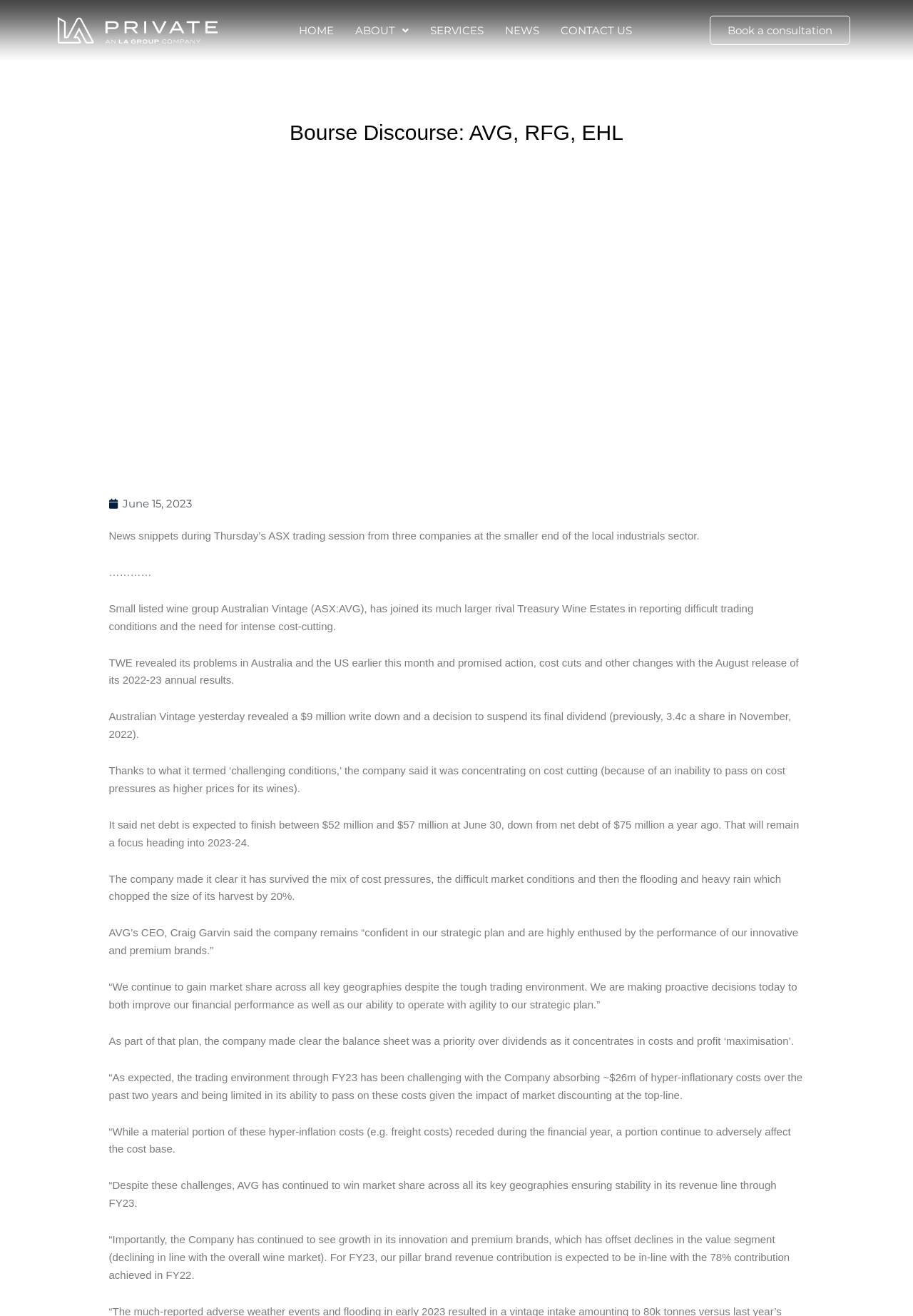What is the reason for Australian Vintage's inability to pass on cost pressures?
Using the image, answer in one word or phrase.

market discounting